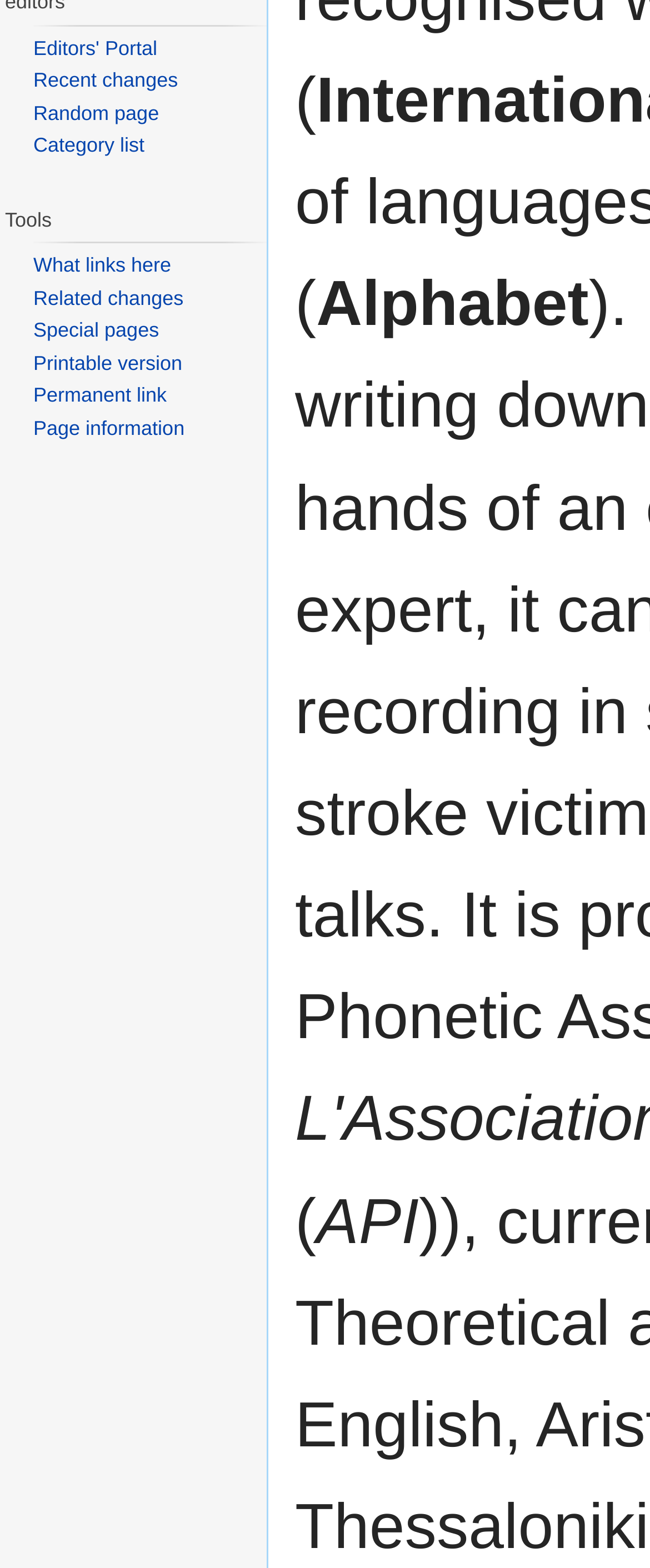Using the provided description Printable version, find the bounding box coordinates for the UI element. Provide the coordinates in (top-left x, top-left y, bottom-right x, bottom-right y) format, ensuring all values are between 0 and 1.

[0.051, 0.224, 0.28, 0.239]